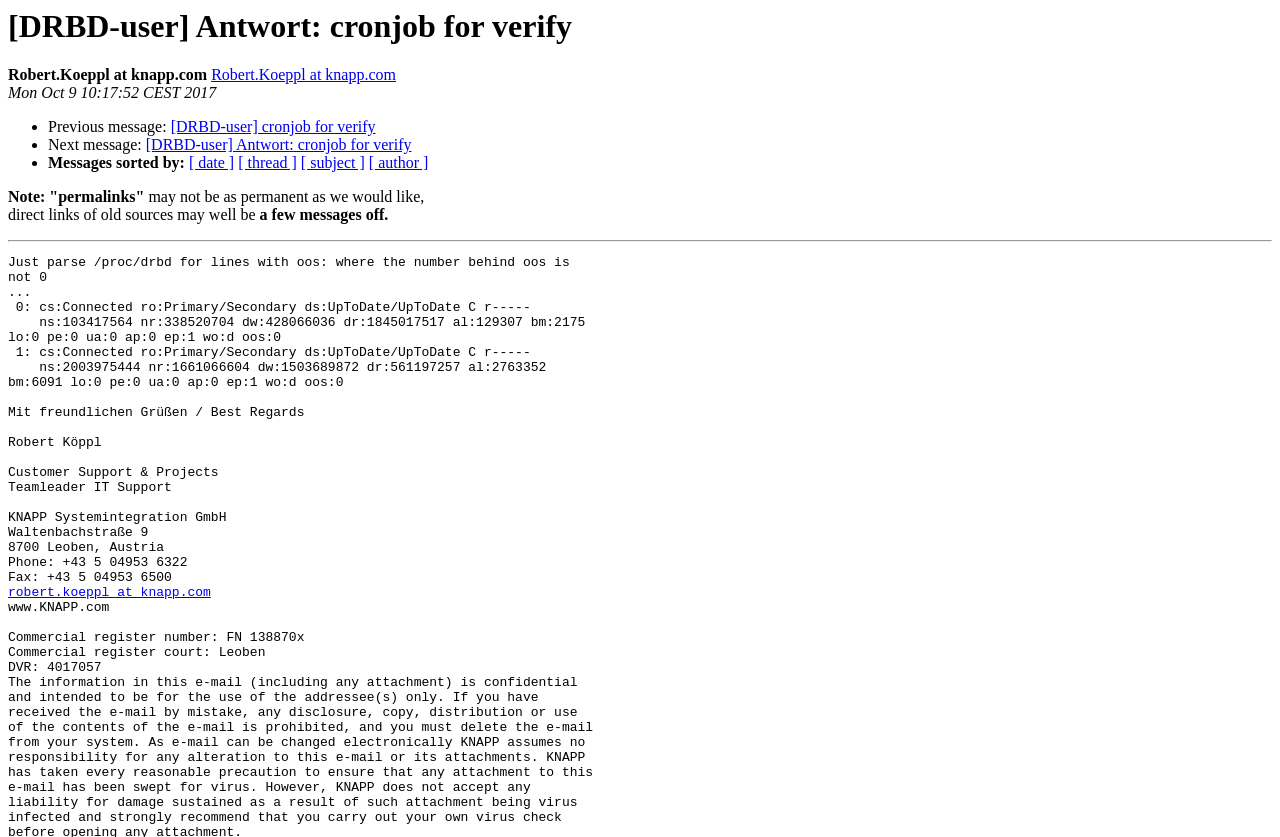Please identify the bounding box coordinates of the area I need to click to accomplish the following instruction: "Sort messages by date".

[0.148, 0.185, 0.183, 0.205]